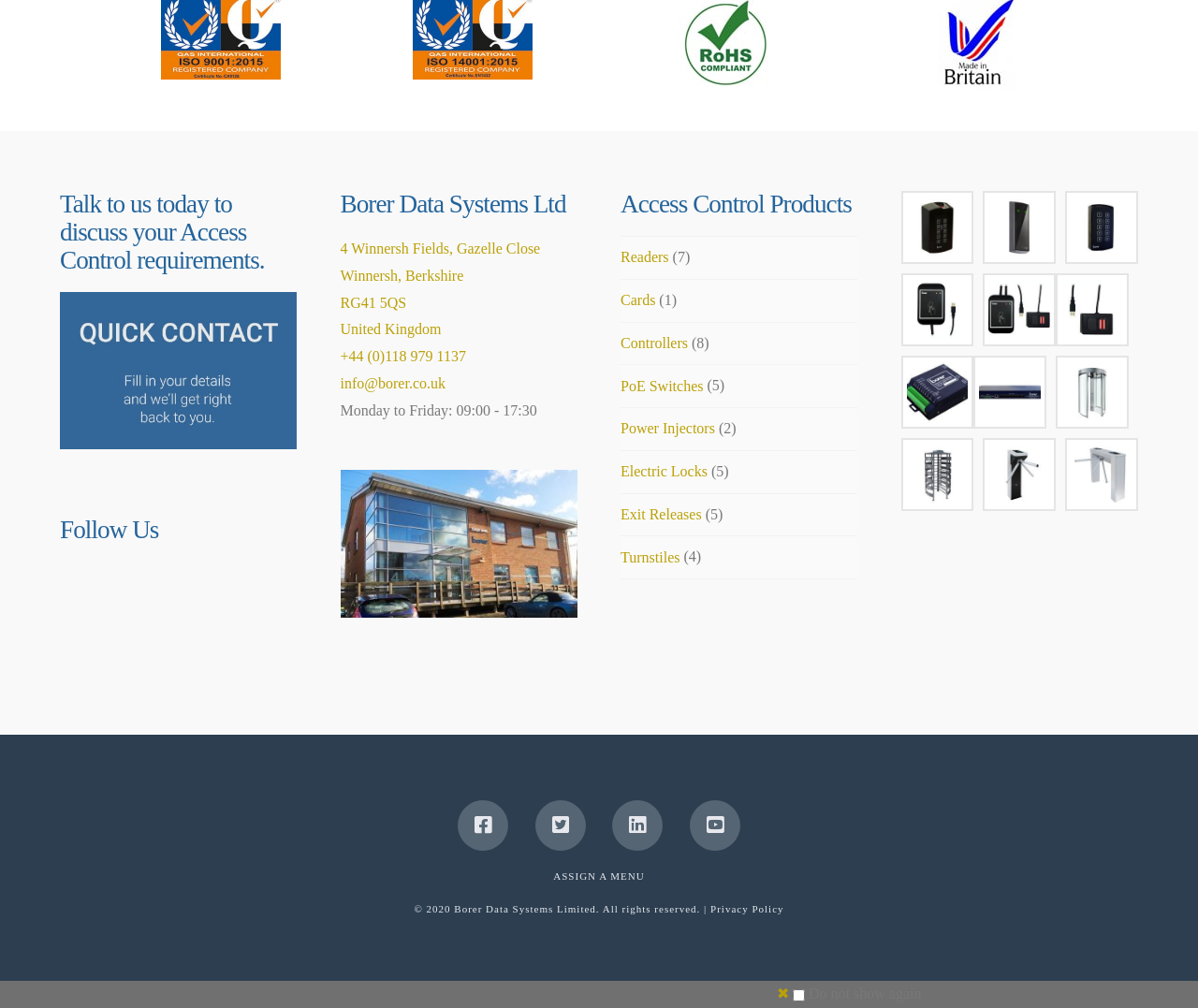Answer the question using only a single word or phrase: 
How many access control products are listed?

9